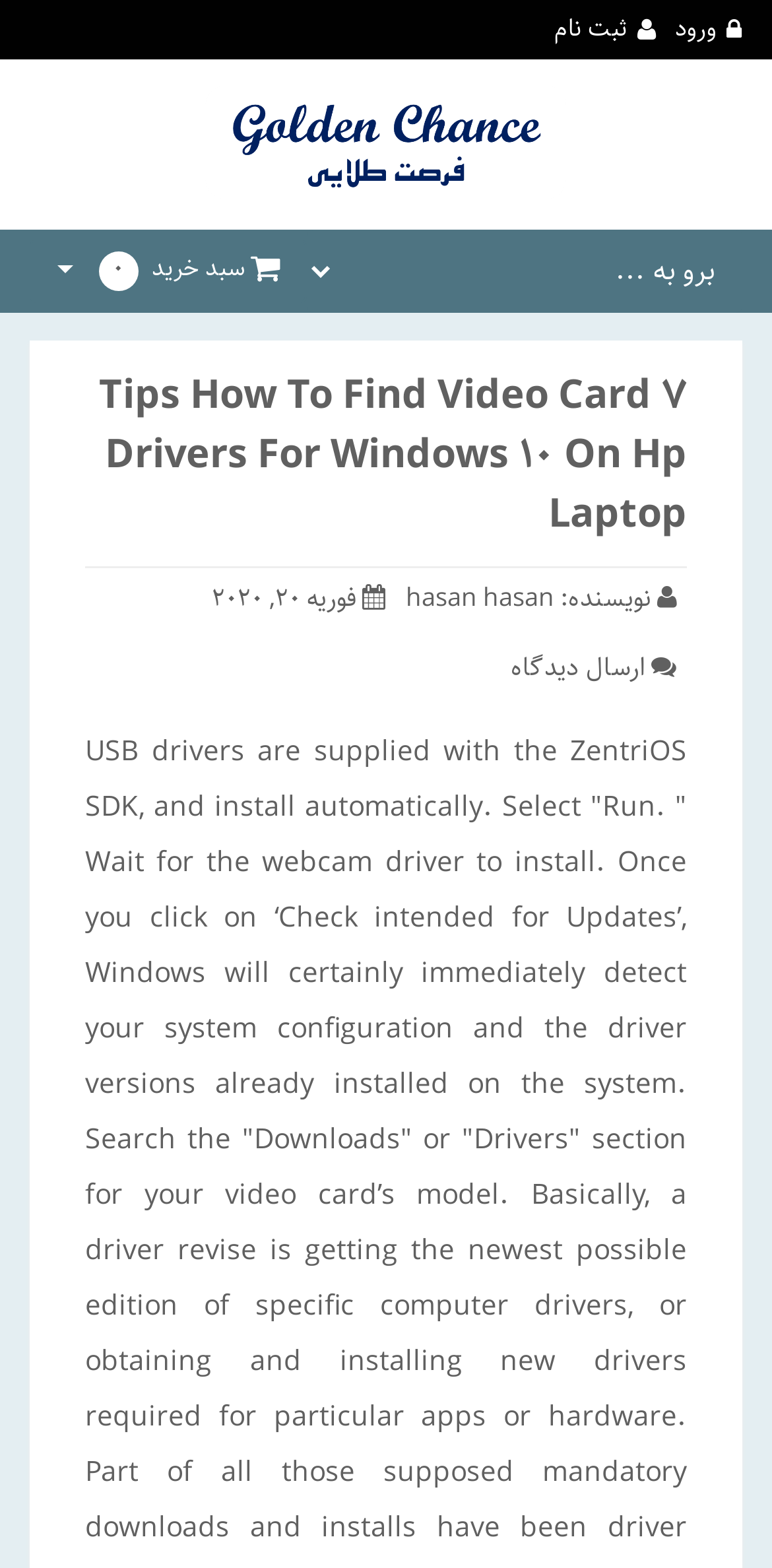What is the date of the article?
Refer to the screenshot and deliver a thorough answer to the question presented.

The date of the article can be found in the header section of the webpage, where it is written as 'فوریه 20, 2020'.